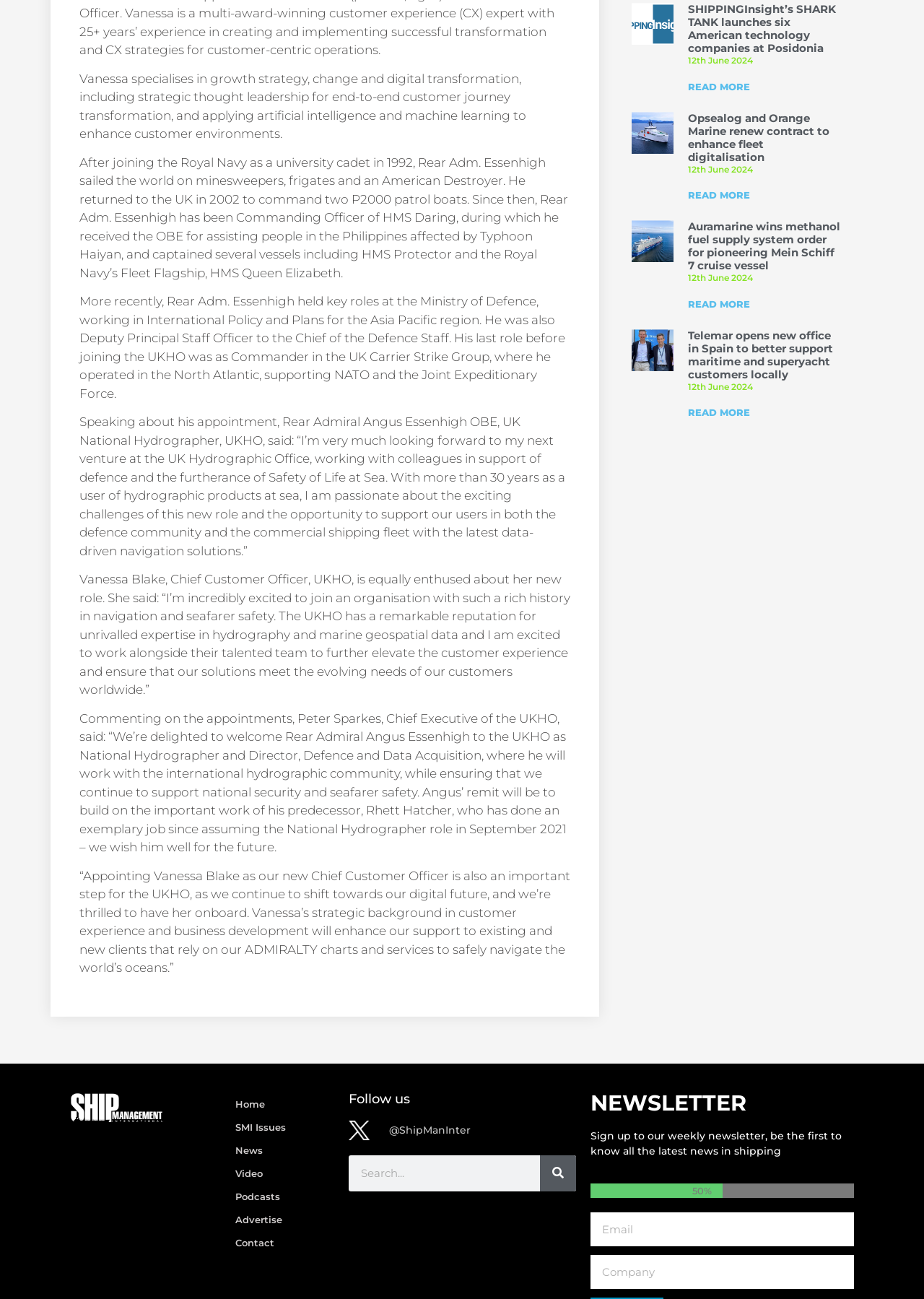What is the date of the news articles on this page?
Using the image, provide a concise answer in one word or a short phrase.

12th June 2024